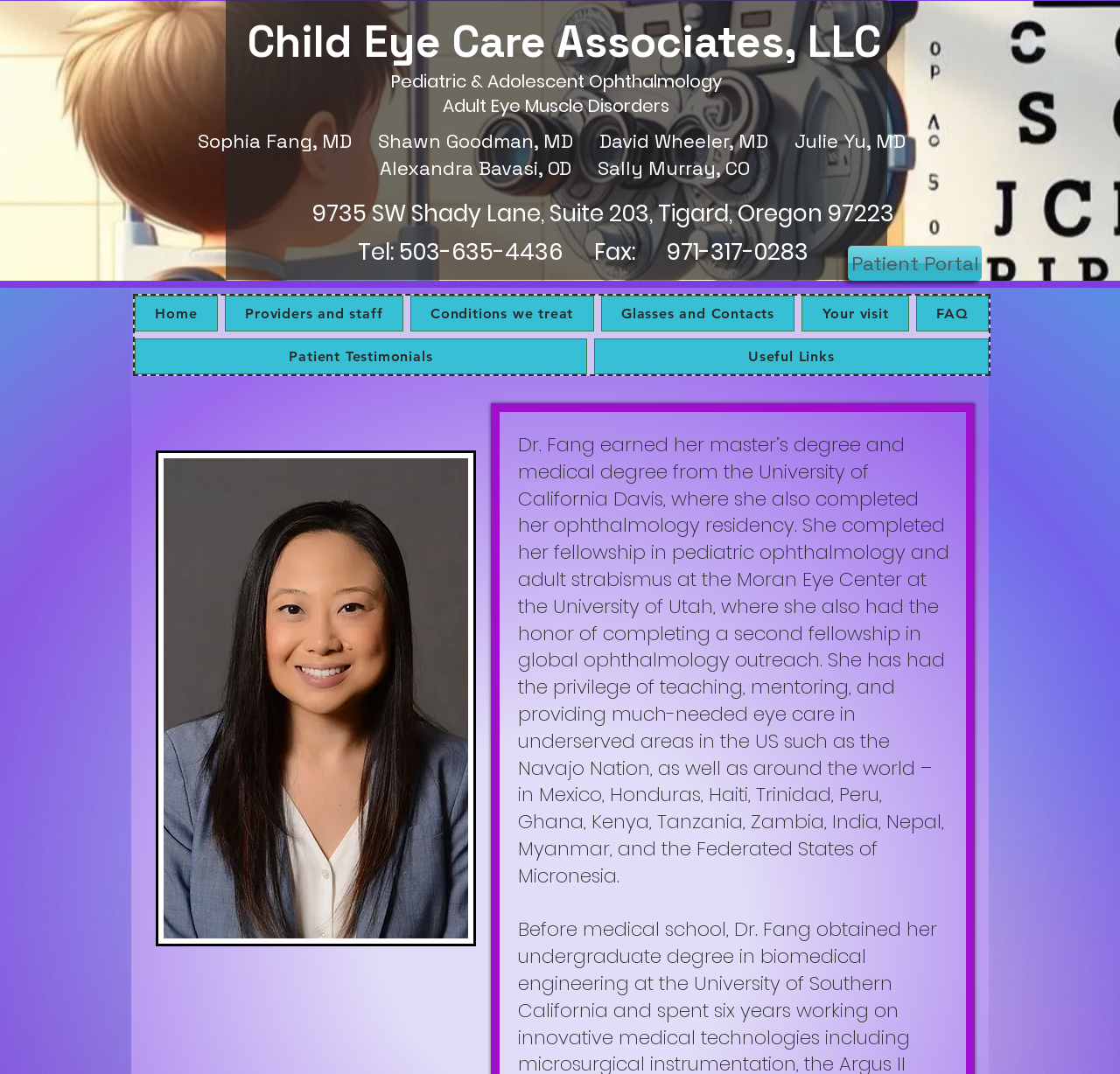What is the specialty of the doctor?
Please respond to the question thoroughly and include all relevant details.

The specialty of the doctor can be found in the StaticText element 'Pediatric & Adolescent Ophthalmology' which is located below the heading element 'Child Eye Care Associates, LLC'.